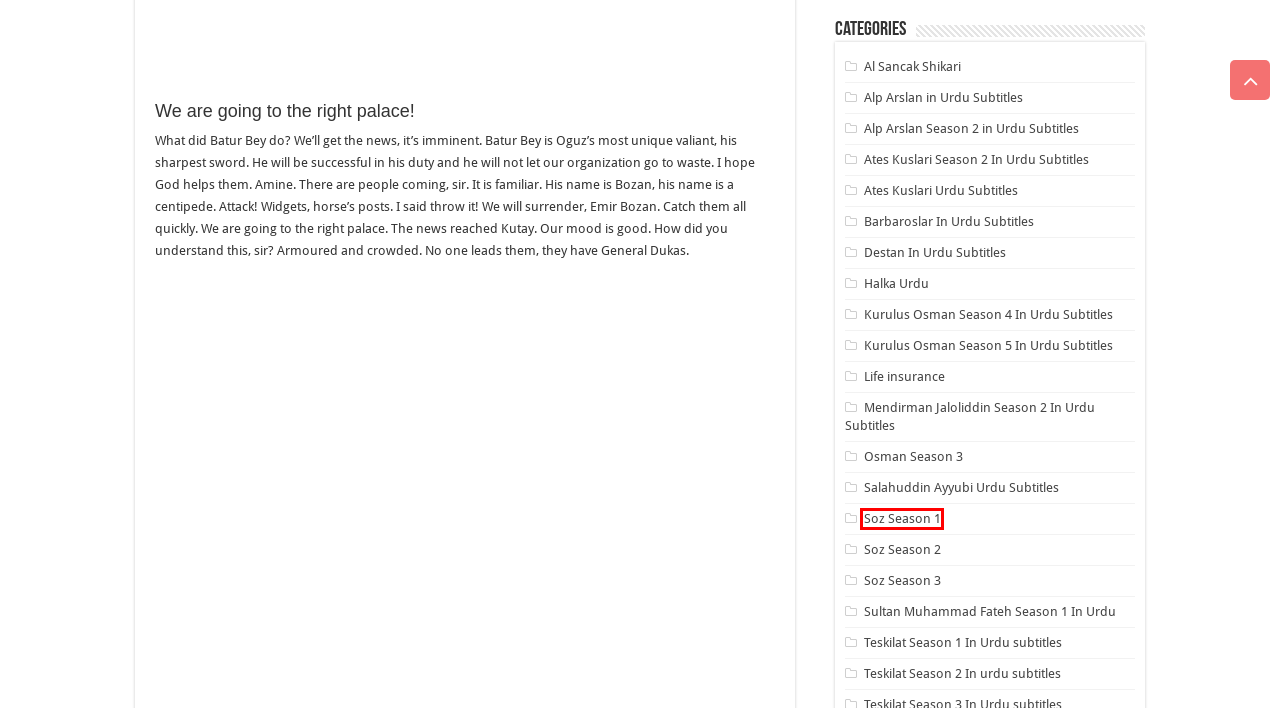You’re provided with a screenshot of a webpage that has a red bounding box around an element. Choose the best matching webpage description for the new page after clicking the element in the red box. The options are:
A. Ates Kuslari Season 2 In Urdu Subtitles - Directplay
B. Kurulus Osman Season 4 In Urdu Subtitles - Directplay
C. Alp Arslan in Urdu Subtitles - Directplay
D. Teskilat Season 4 In Urdu Subtitles - Directplay
E. Alparslan Episode 24 in Urdu Subtitles - Directplay
F. Construction Accident Lawyer - Directplay
G. Halka Urdu - Directplay
H. Disclaimer - Directplay

B